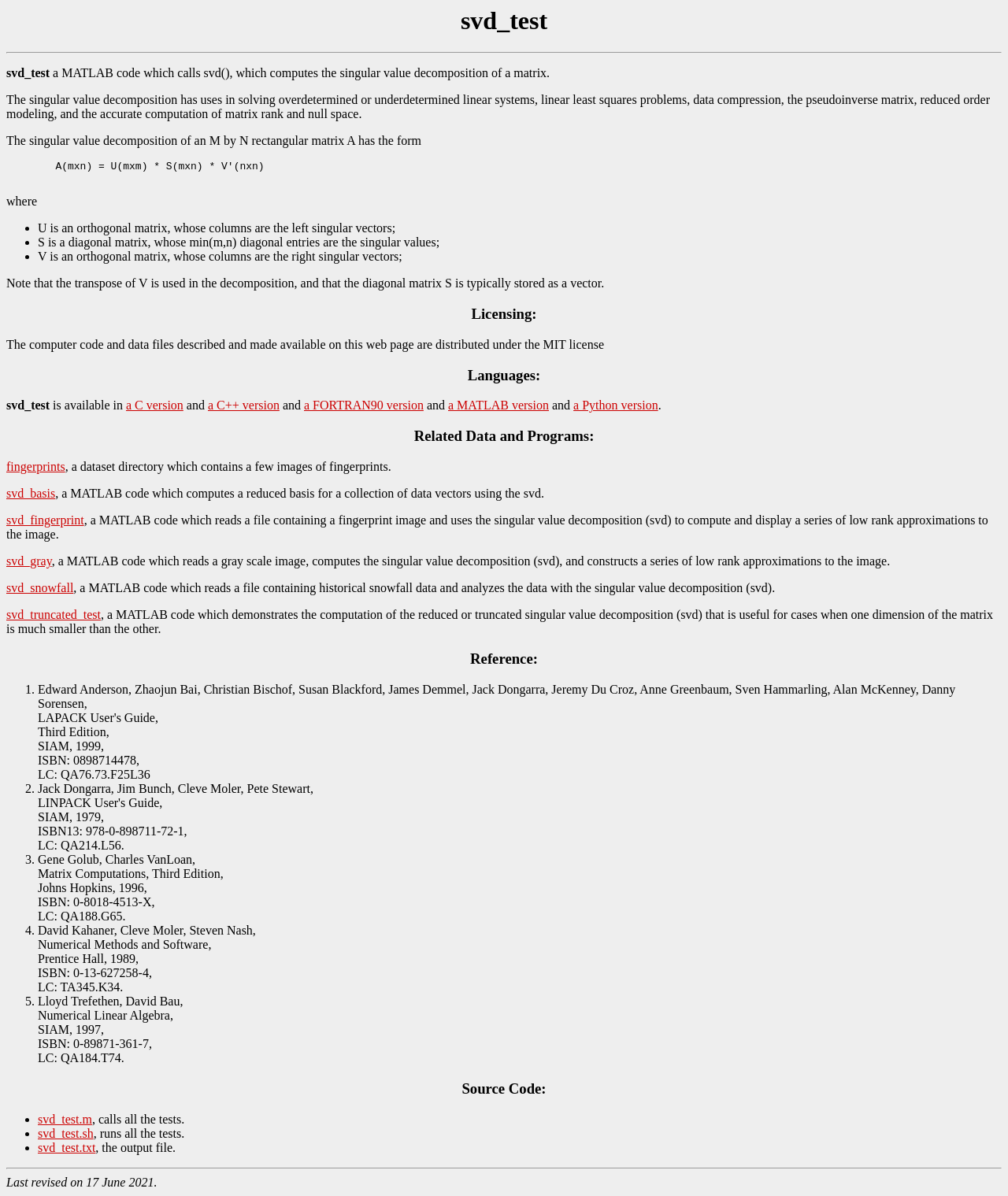Please find the bounding box coordinates of the clickable region needed to complete the following instruction: "click the 'svd_basis' link". The bounding box coordinates must consist of four float numbers between 0 and 1, i.e., [left, top, right, bottom].

[0.006, 0.407, 0.055, 0.418]